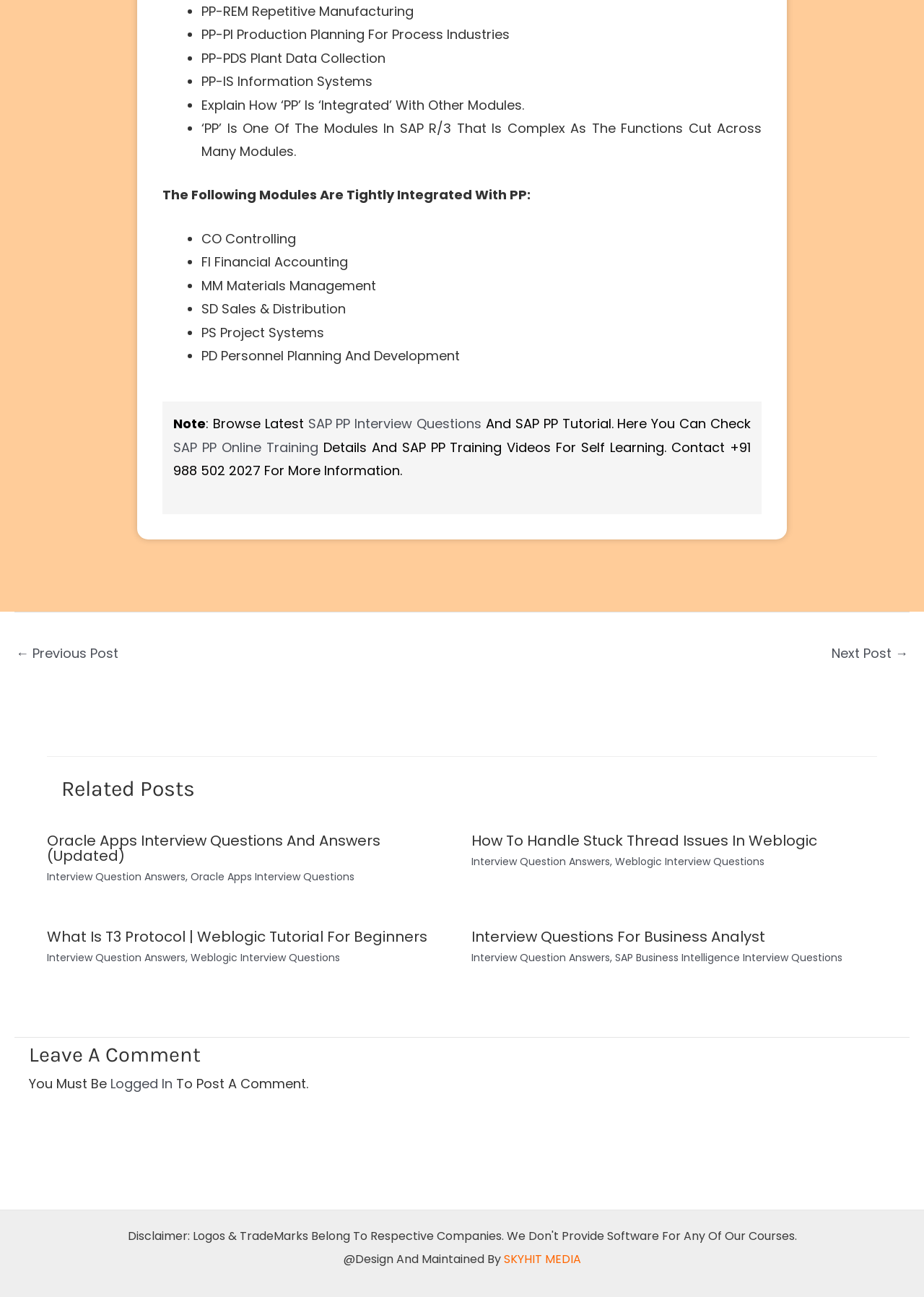What is PP-REM?
Please answer the question with a detailed and comprehensive explanation.

From the list of modules, I found 'PP-REM' which stands for 'Repetitive Manufacturing'. This is one of the modules in SAP R/3 that is complex as the functions cut across many modules.